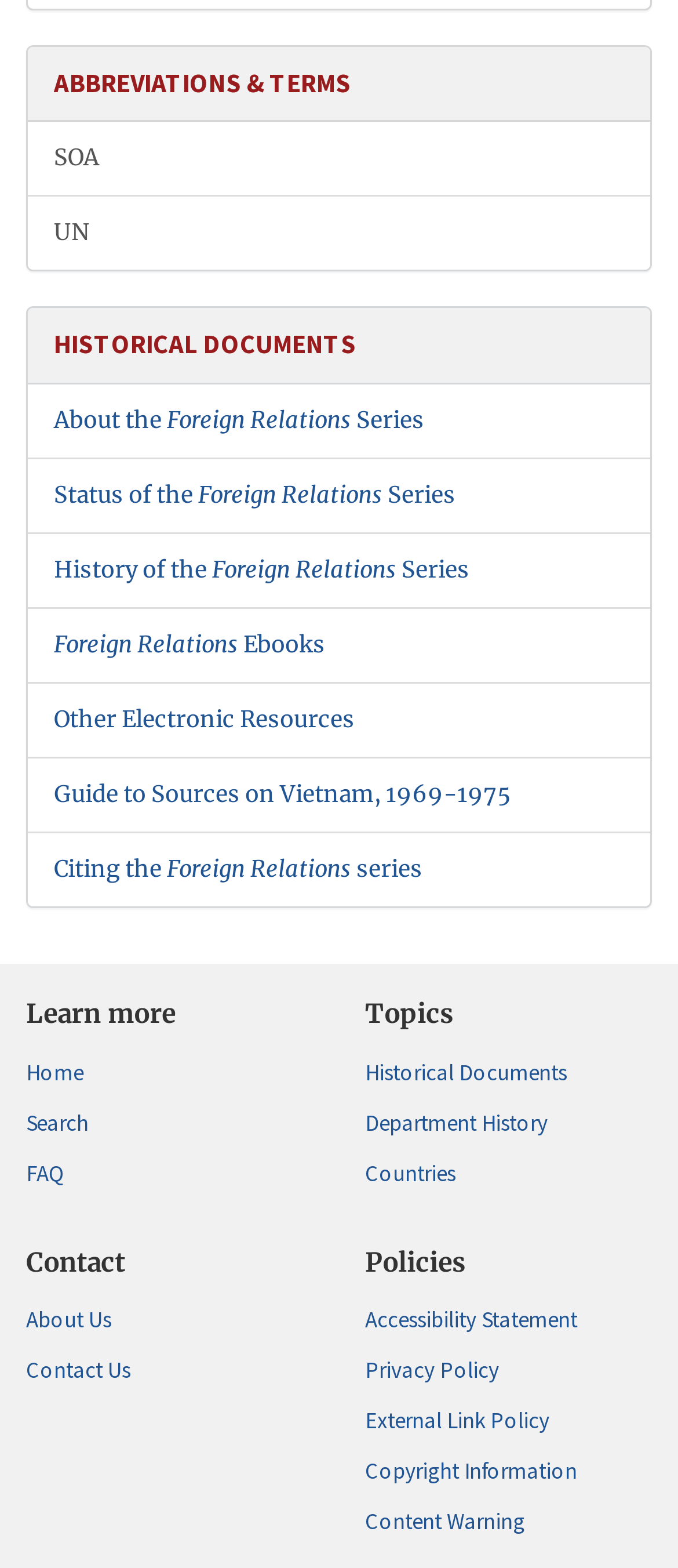How many links are under 'HISTORICAL DOCUMENTS'?
Using the visual information, reply with a single word or short phrase.

7